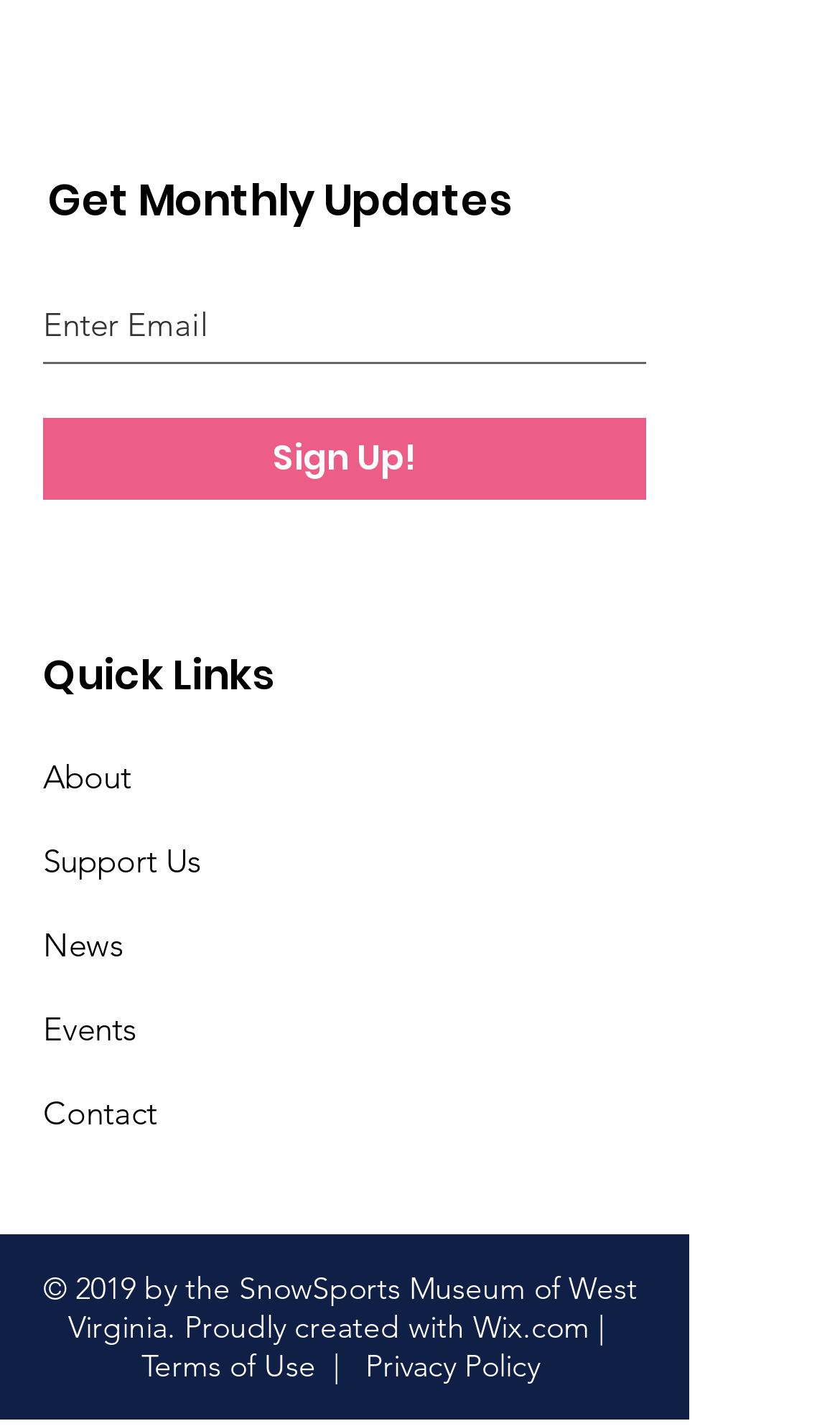Locate the bounding box coordinates of the clickable part needed for the task: "Get news updates".

[0.051, 0.648, 0.146, 0.676]